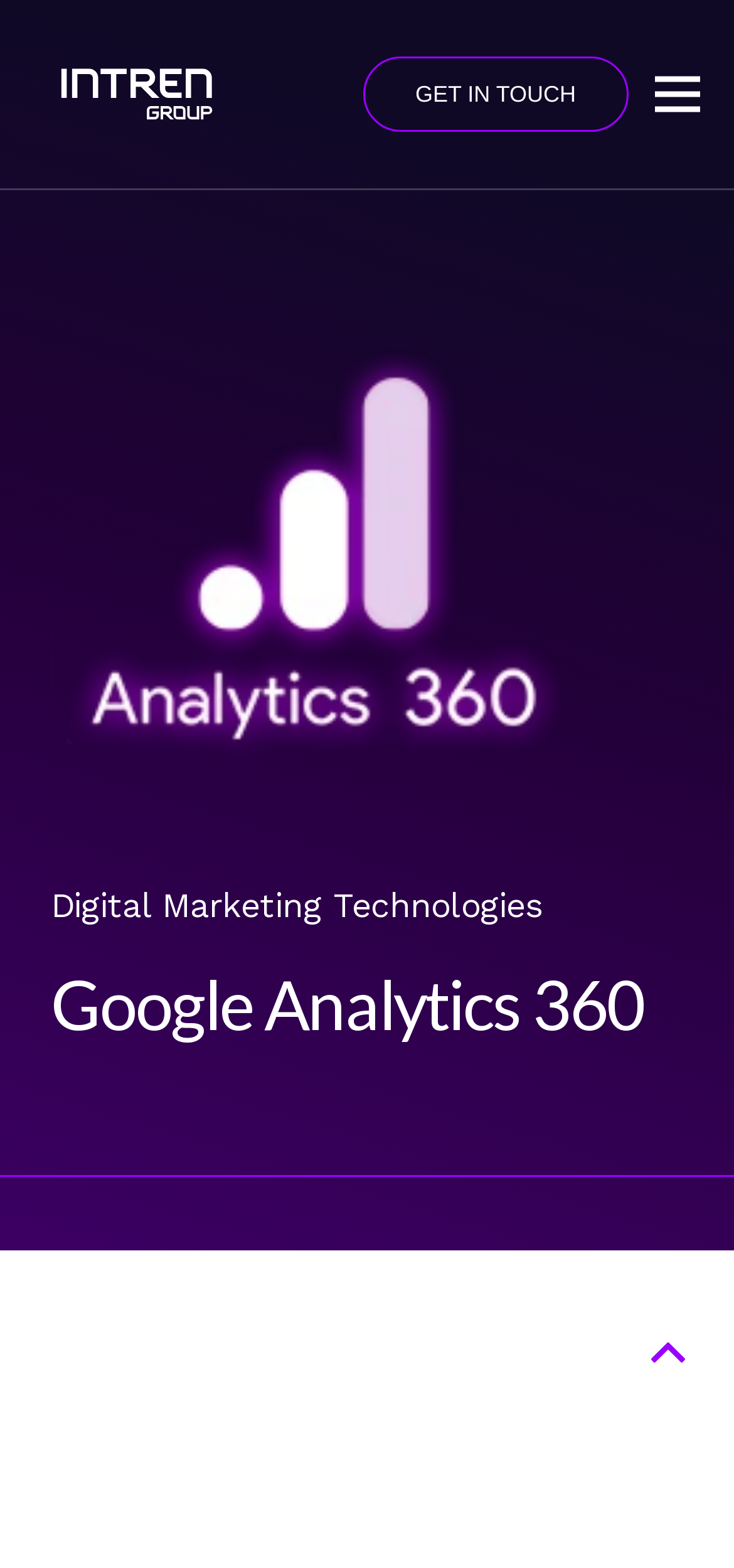Create a full and detailed caption for the entire webpage.

The webpage is about Google Analytics 360, a premium tool that helps businesses understand customer interactions and improve engagement. At the top left, there is a link to another webpage. Next to it, on the top right, is a "GET IN TOUCH" link. A "Menu" link is located at the top right corner. 

Below the top section, there is a heading that reads "Google Analytics 360". Underneath this heading, there is a static text that says "Digital Marketing Technologies". 

Further down, there is another heading titled "What It Does". This section likely explains the features and capabilities of Google Analytics 360. 

At the bottom right of the page, there is a "Back to top" link, which allows users to quickly navigate back to the top of the webpage.